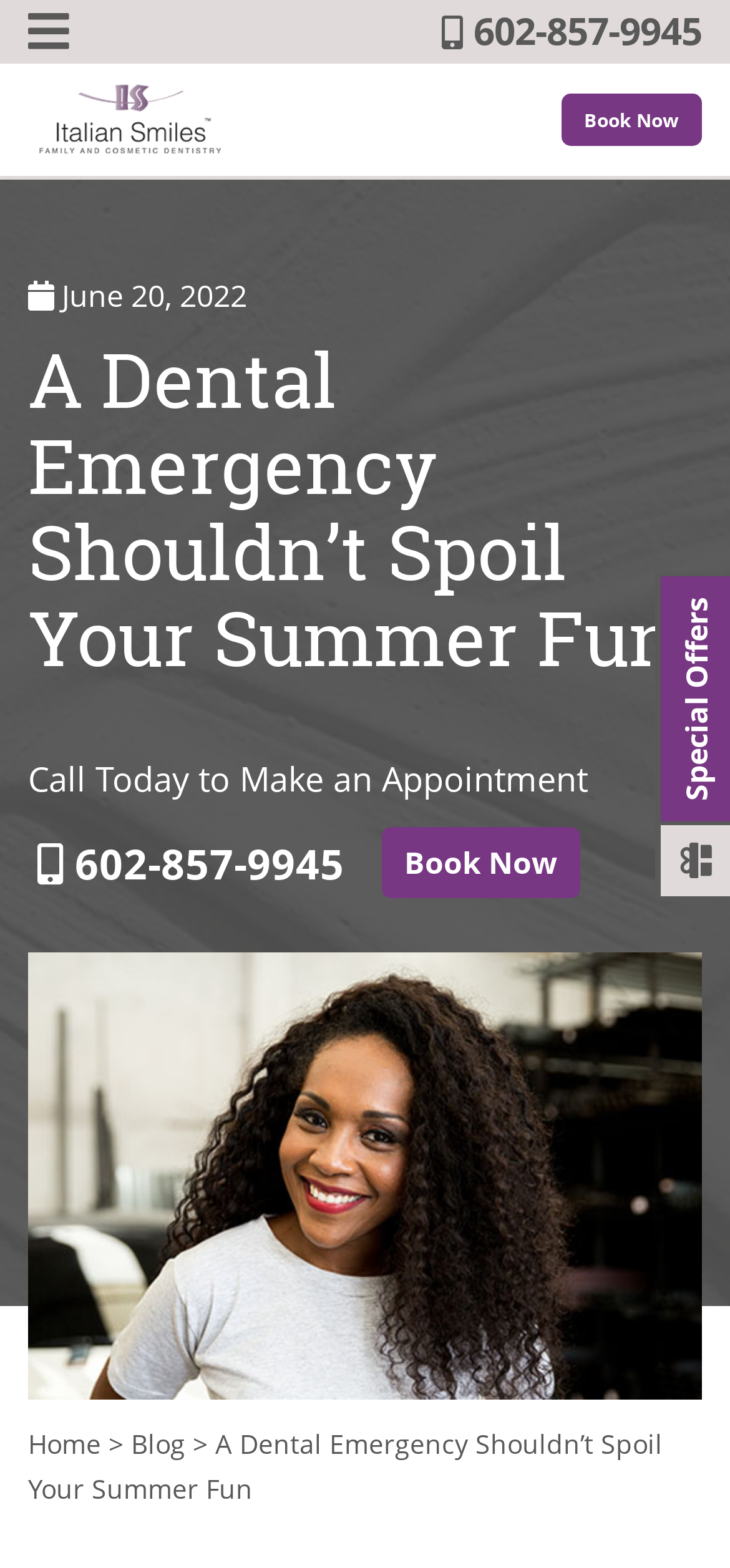What is the current date?
Please use the image to deliver a detailed and complete answer.

I found the current date by looking at the StaticText element with the text 'June 20, 2022' which is located in the middle of the page.